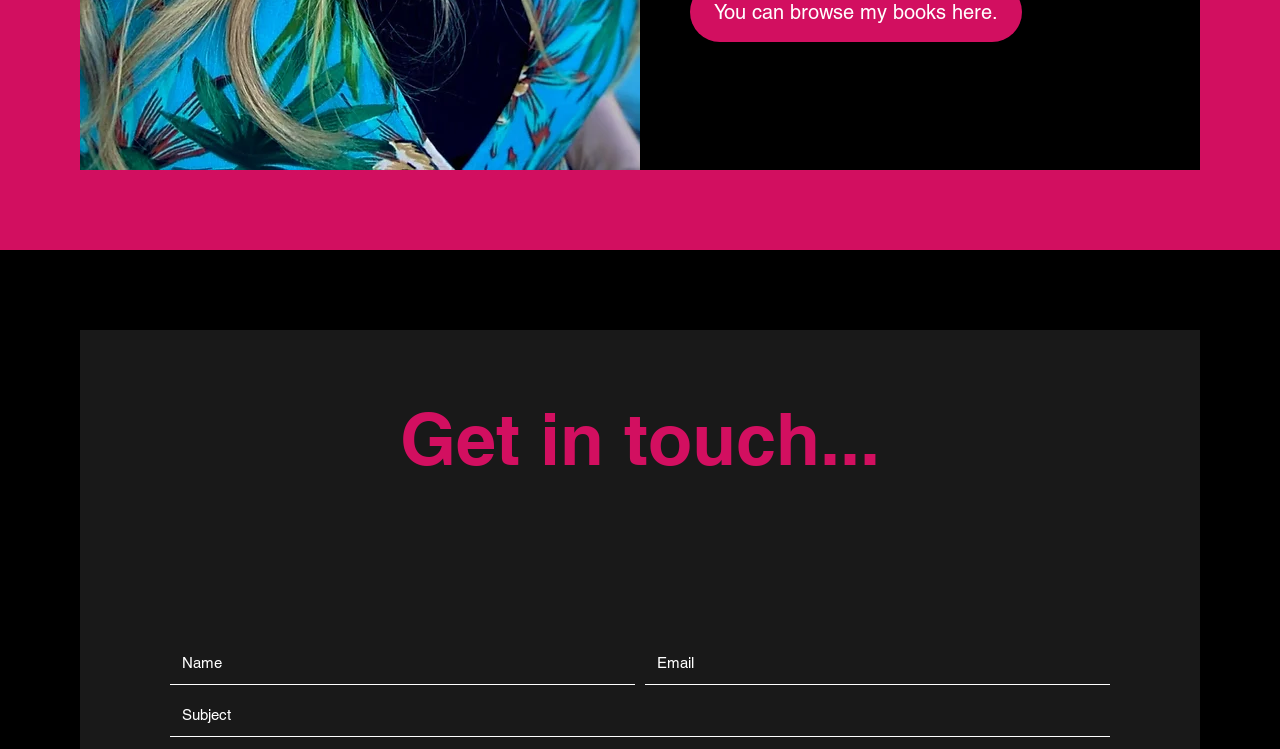Identify the bounding box coordinates for the UI element described as: "aria-label="Facebook"". The coordinates should be provided as four floats between 0 and 1: [left, top, right, bottom].

[0.505, 0.668, 0.525, 0.702]